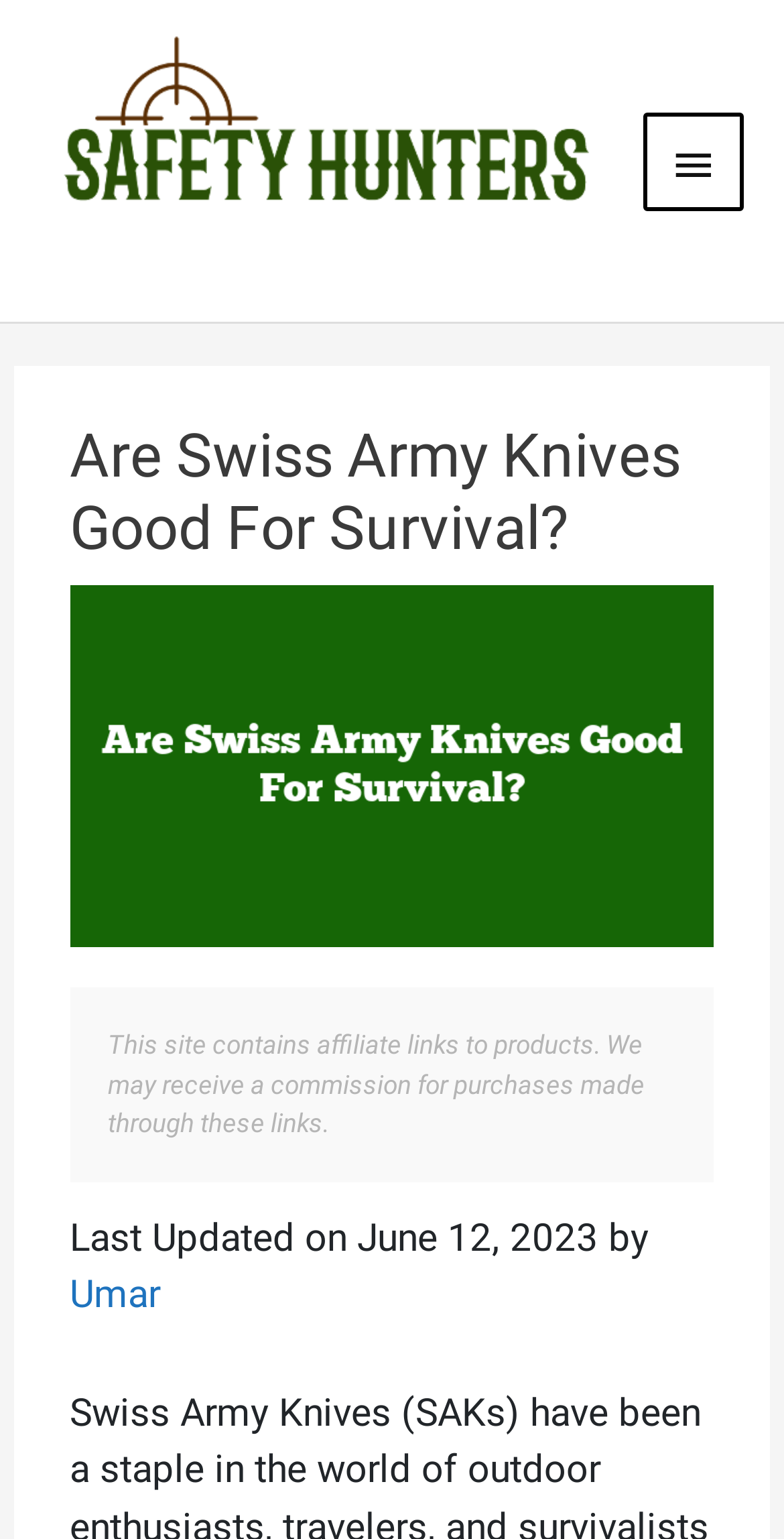What is the purpose of the button in the top-right corner?
Refer to the image and answer the question using a single word or phrase.

Main Menu